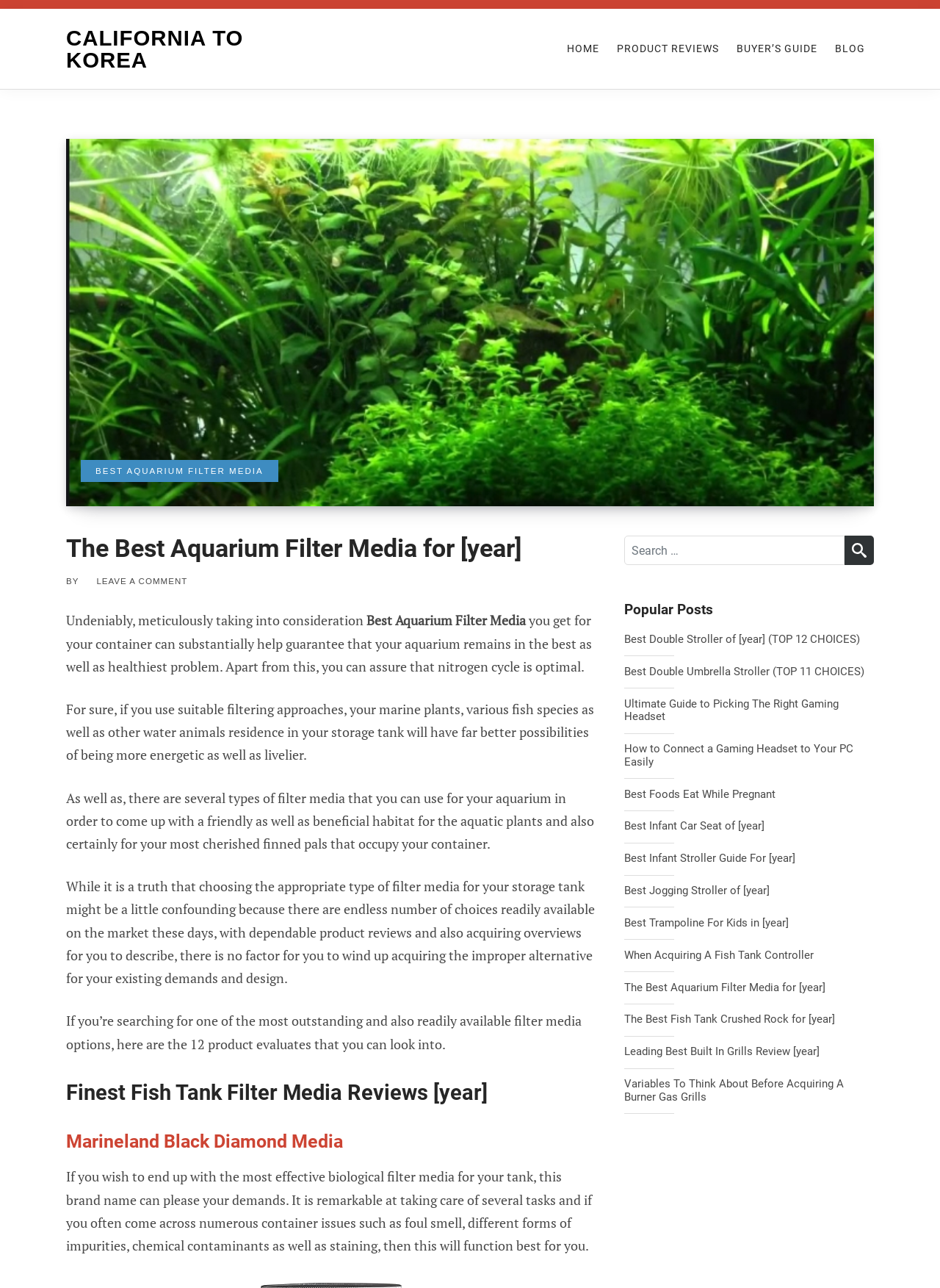Identify the bounding box of the HTML element described here: "Buyer’s Guide". Provide the coordinates as four float numbers between 0 and 1: [left, top, right, bottom].

[0.784, 0.026, 0.87, 0.05]